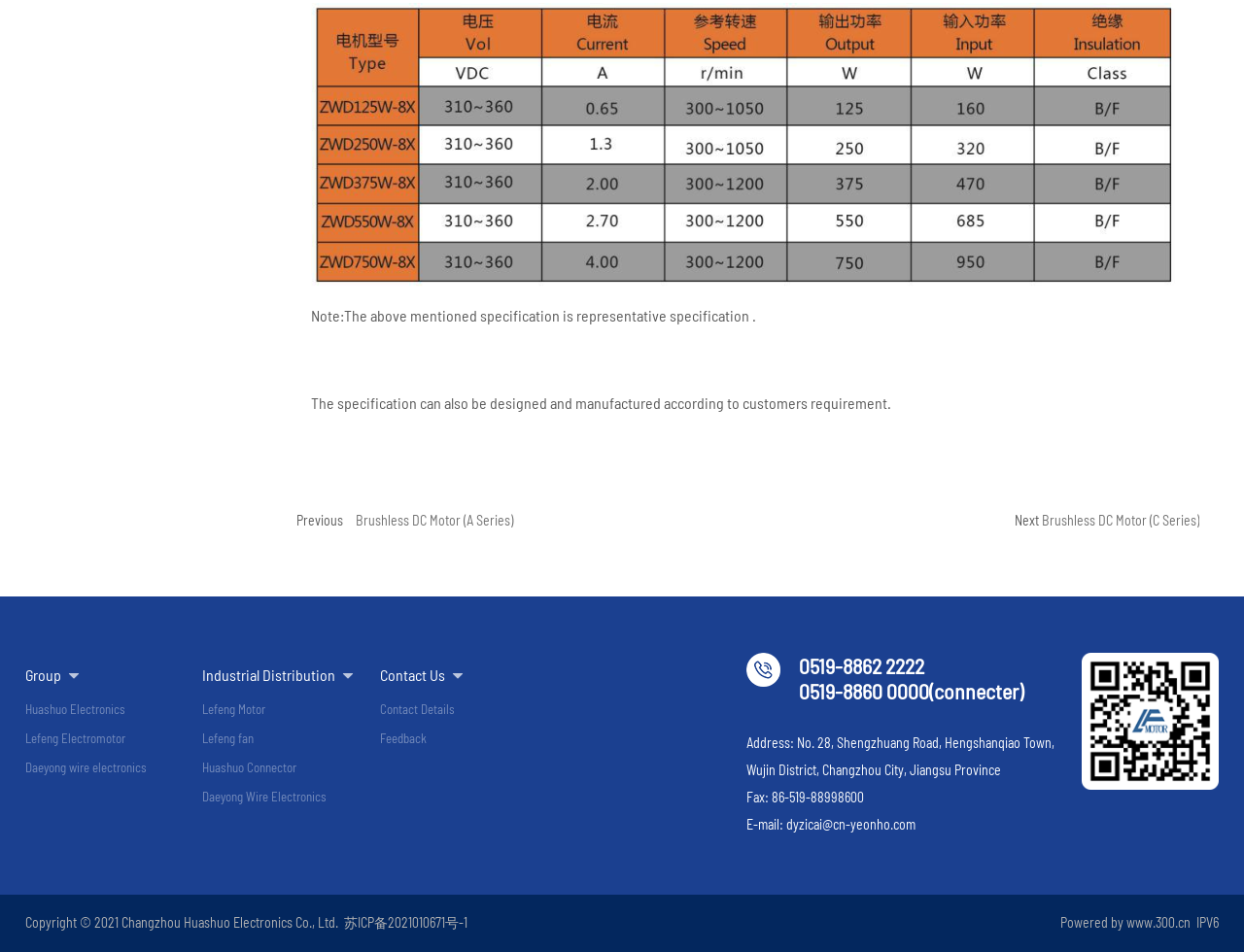Using the provided element description "Daeyong wire electronics", determine the bounding box coordinates of the UI element.

[0.02, 0.791, 0.163, 0.821]